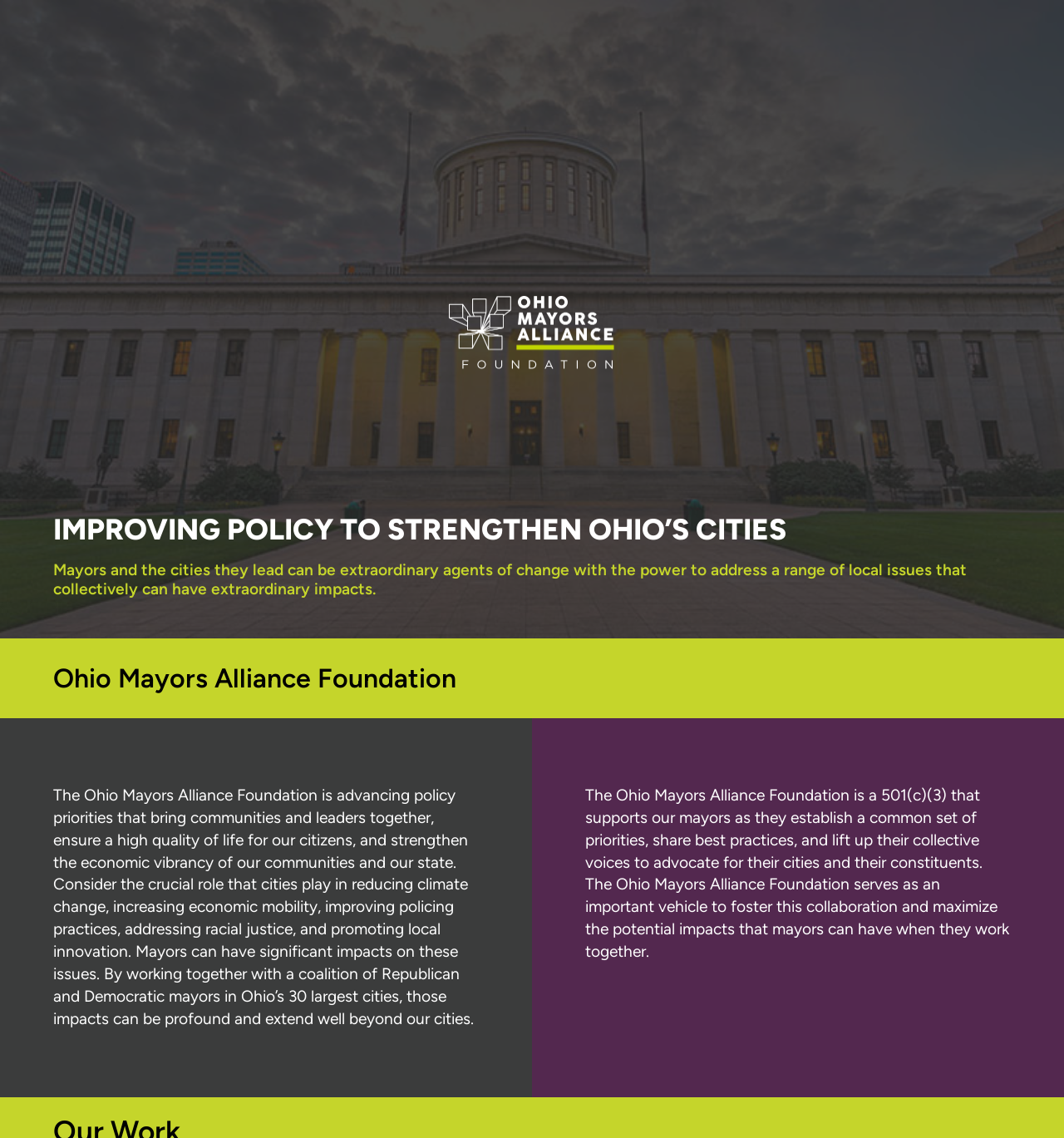Can you give a detailed response to the following question using the information from the image? What type of organization is the Ohio Mayors Alliance Foundation?

According to the webpage, the Ohio Mayors Alliance Foundation is a 501(c)(3) organization that supports mayors as they establish a common set of priorities, share best practices, and lift up their collective voices to advocate for their cities and their constituents.